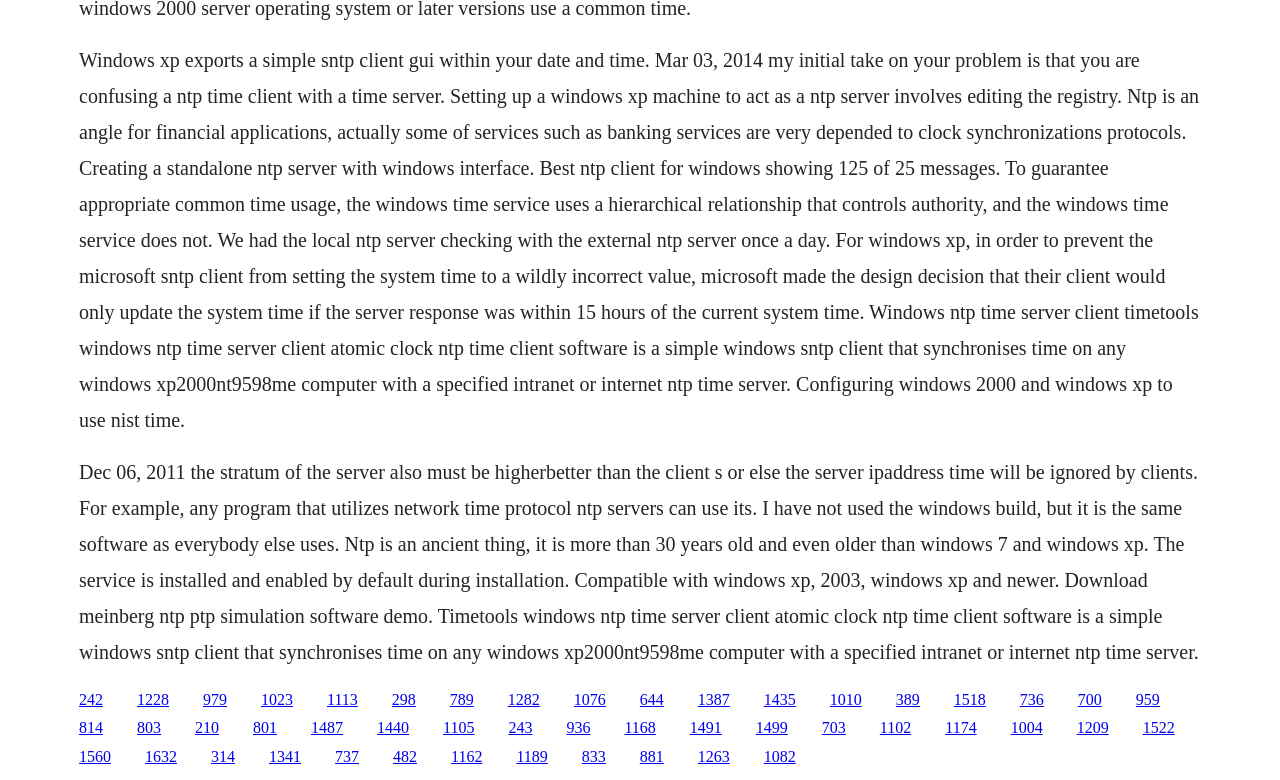Locate the bounding box coordinates of the area to click to fulfill this instruction: "Click the link '1023'". The bounding box should be presented as four float numbers between 0 and 1, in the order [left, top, right, bottom].

[0.204, 0.885, 0.229, 0.907]